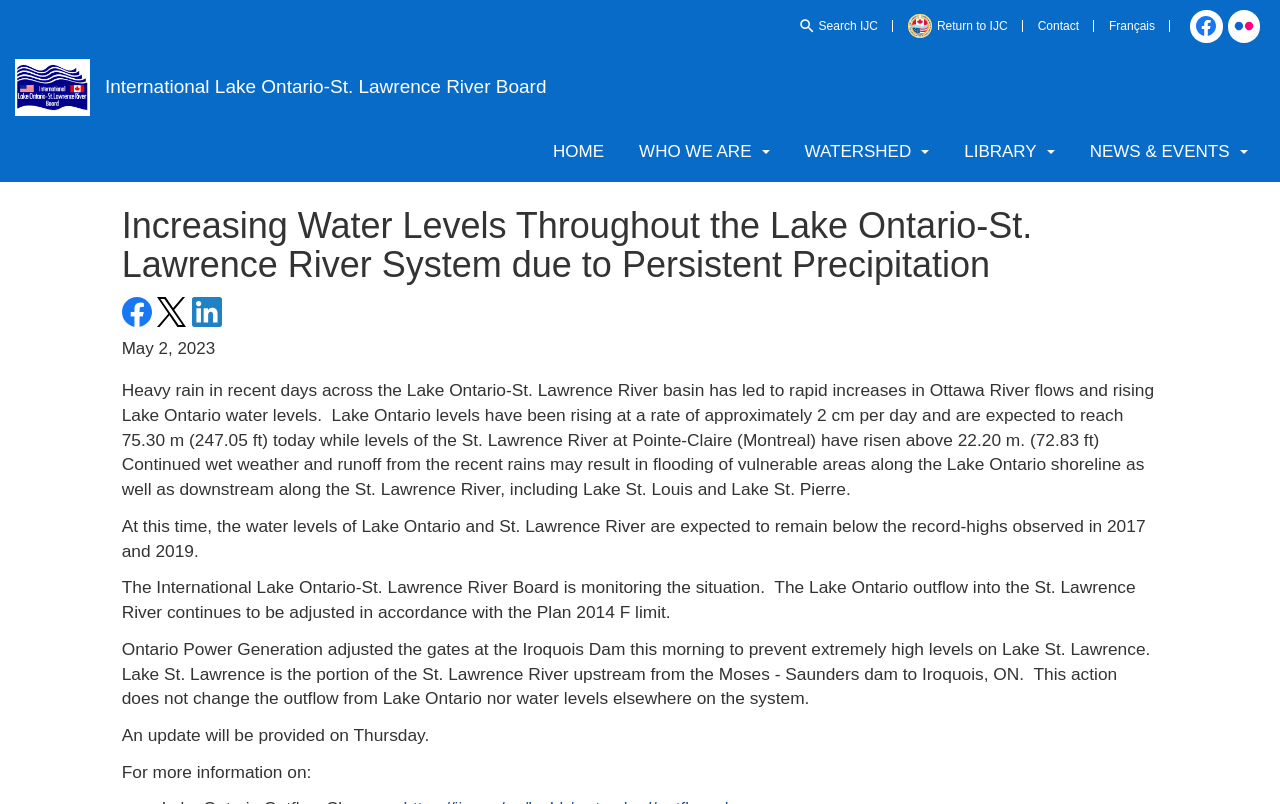Locate the bounding box coordinates for the element described below: "For Breeders". The coordinates must be four float values between 0 and 1, formatted as [left, top, right, bottom].

None